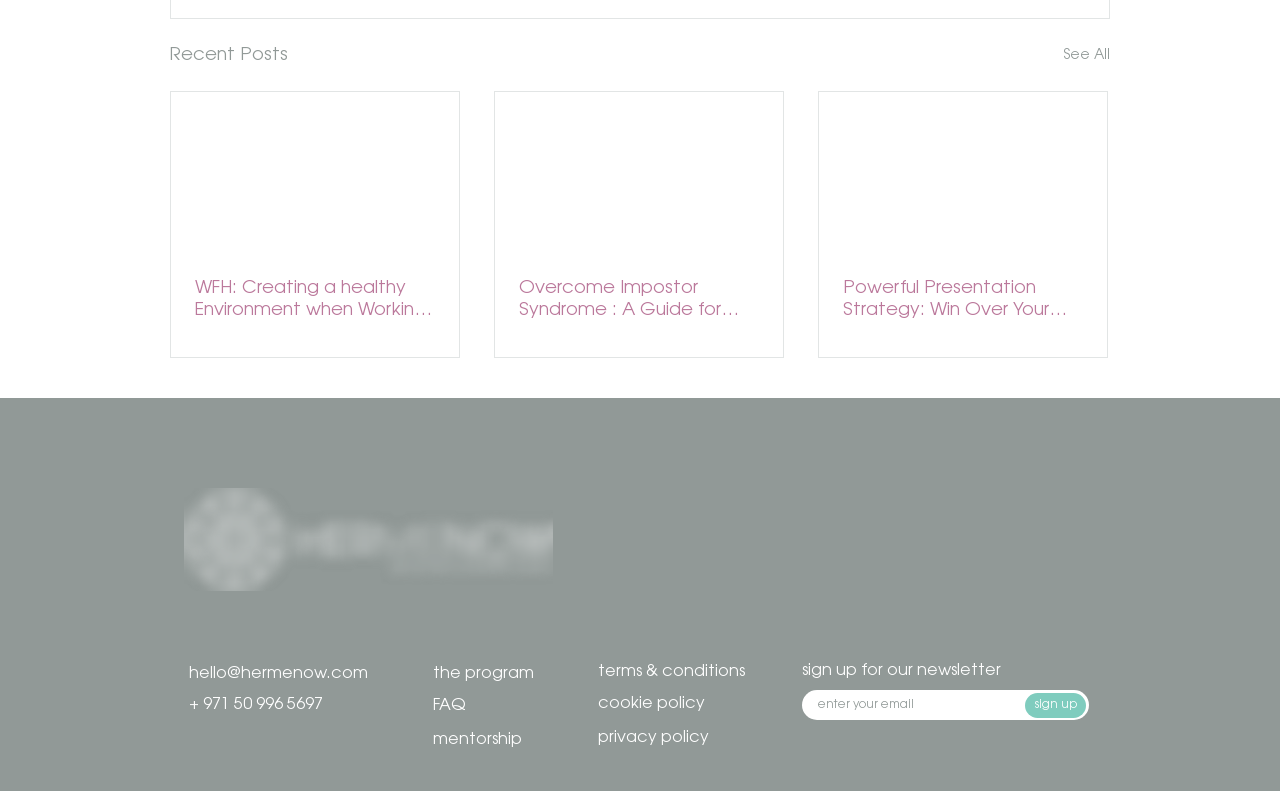What is the topic of the first recent post?
Answer the question with as much detail as you can, using the image as a reference.

The first article element under the 'Recent Posts' heading contains a link with the text 'WFH: Creating a healthy Environment when Working from Home', so the topic of the first recent post is related to creating a healthy environment while working from home.